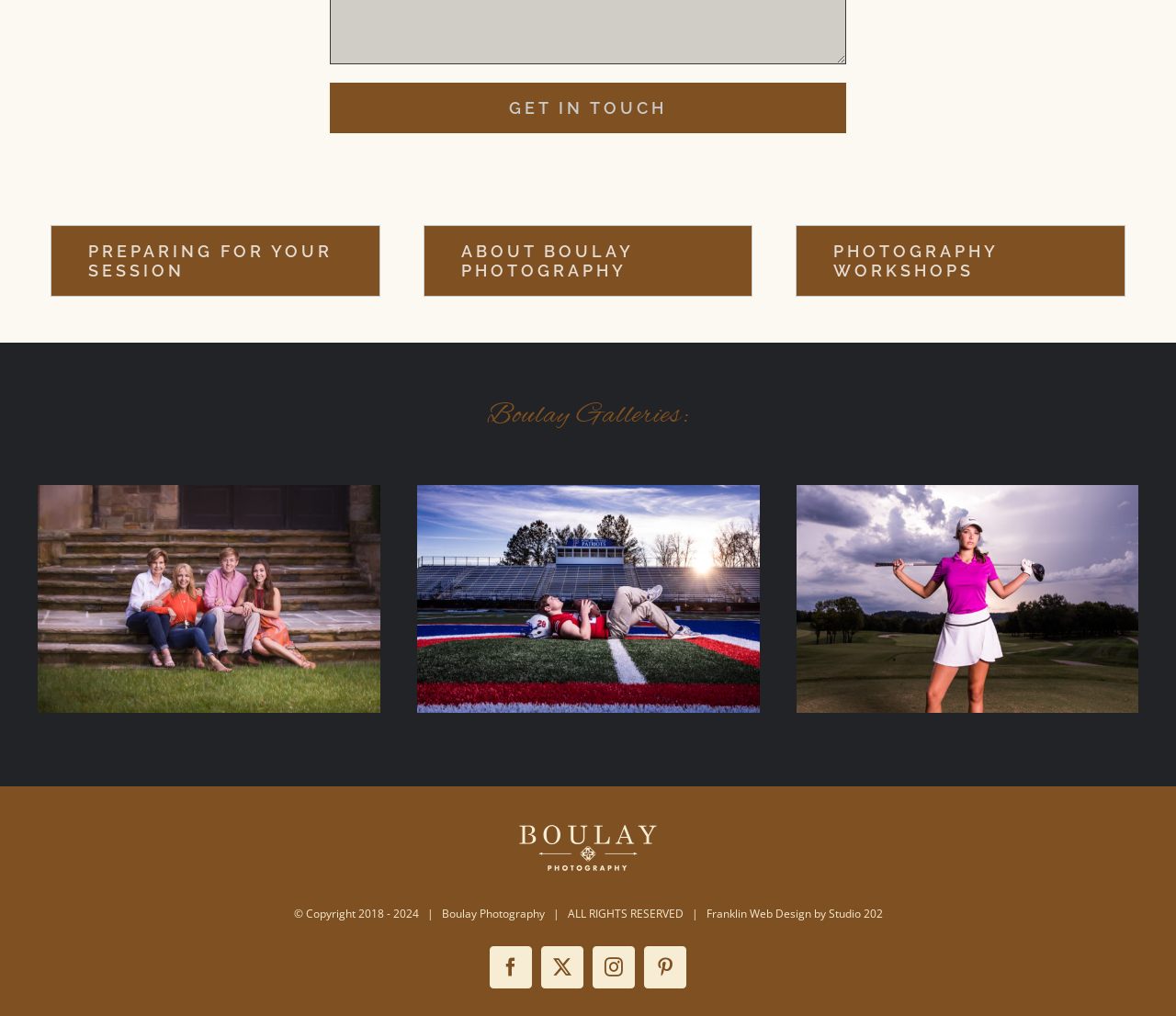Please mark the clickable region by giving the bounding box coordinates needed to complete this instruction: "Check 'SENIORS – GUYS' photography".

[0.377, 0.577, 0.623, 0.609]